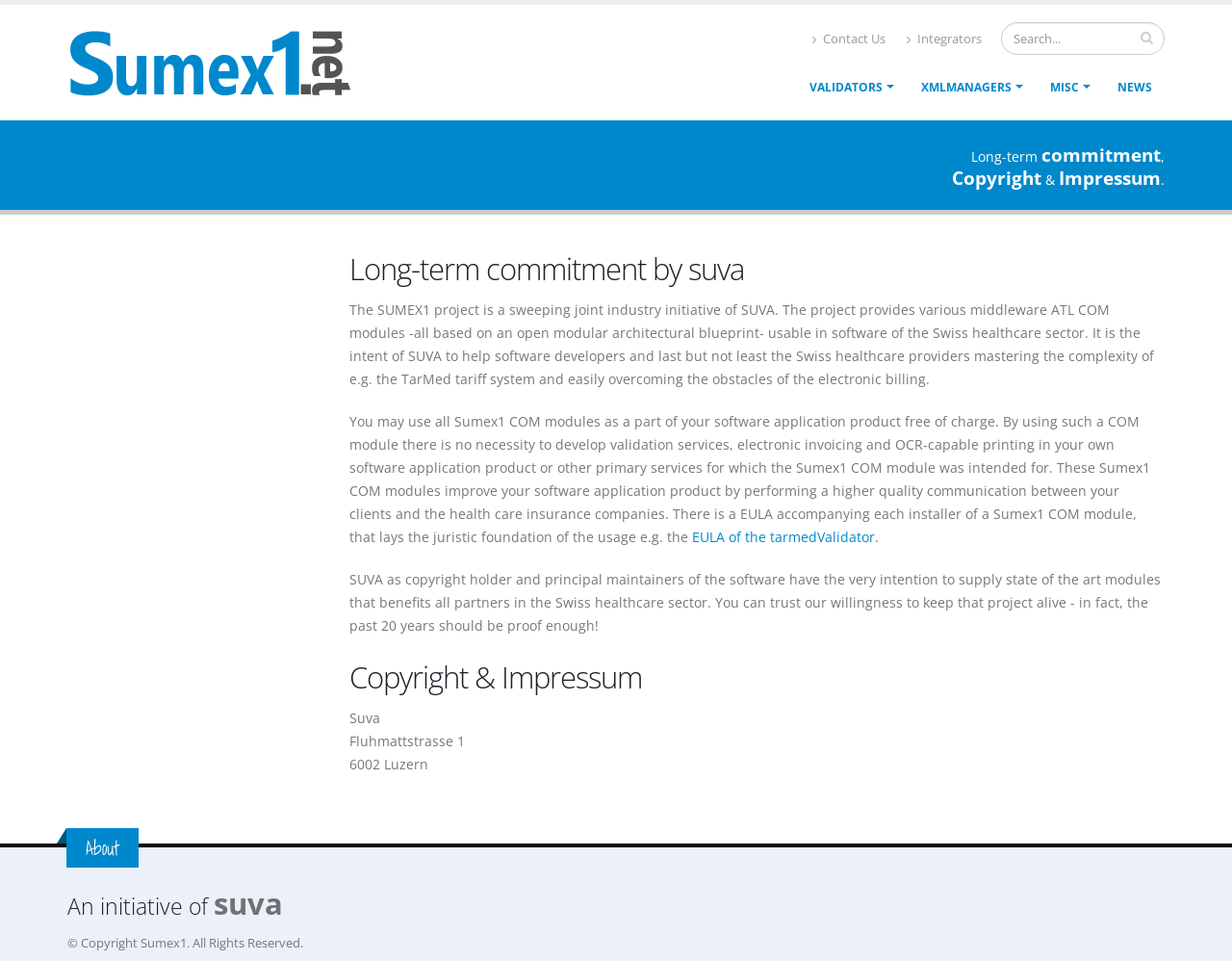Please provide a comprehensive response to the question based on the details in the image: What is the purpose of the Sumex1 project?

The purpose of the Sumex1 project is to help software developers and the Swiss healthcare providers by providing middleware ATL COM modules that can be used in software applications, making it easier to overcome obstacles such as electronic billing and validation services.